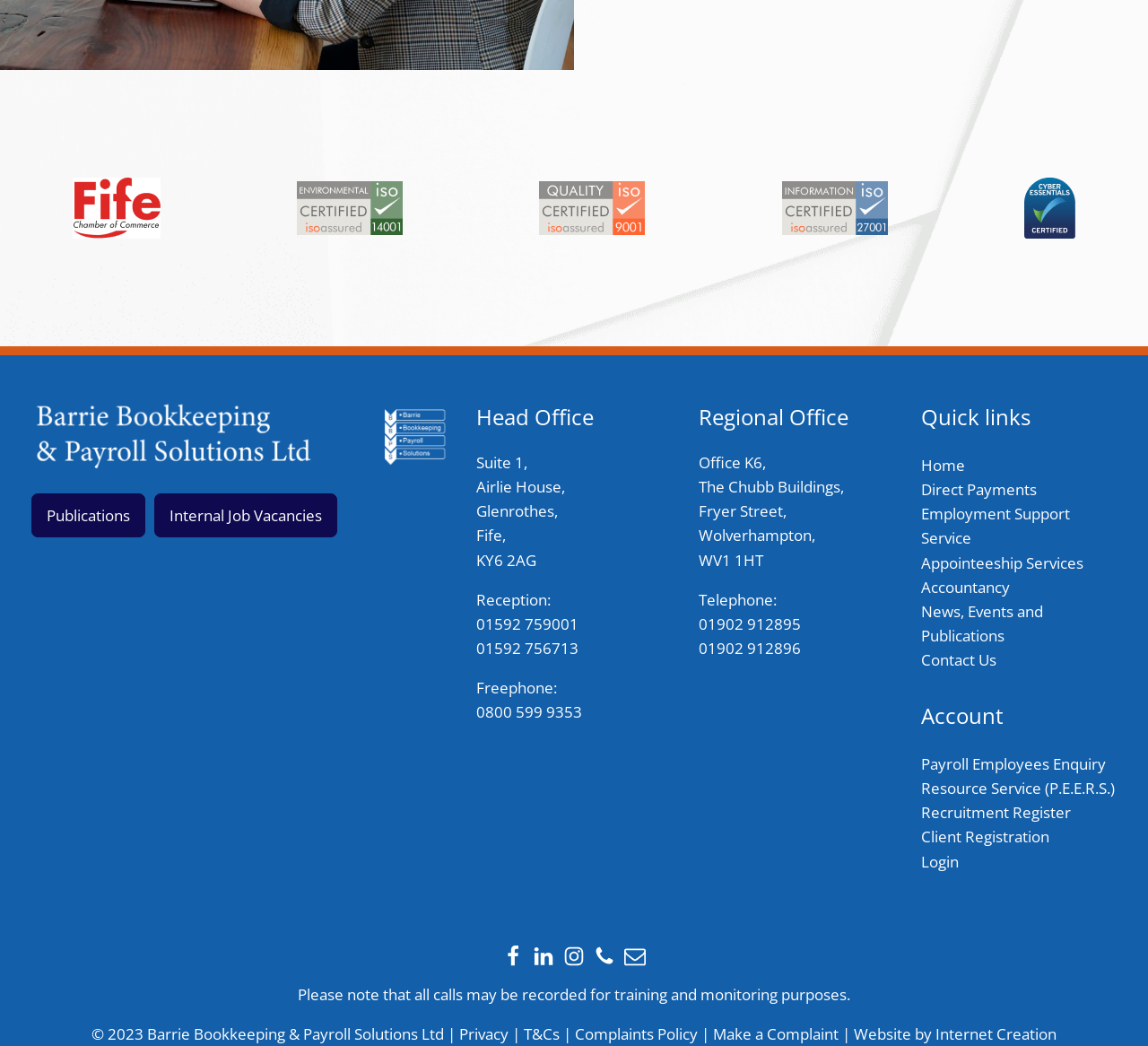Find the bounding box coordinates of the area that needs to be clicked in order to achieve the following instruction: "Visit the 'Home' page". The coordinates should be specified as four float numbers between 0 and 1, i.e., [left, top, right, bottom].

[0.802, 0.433, 0.973, 0.456]